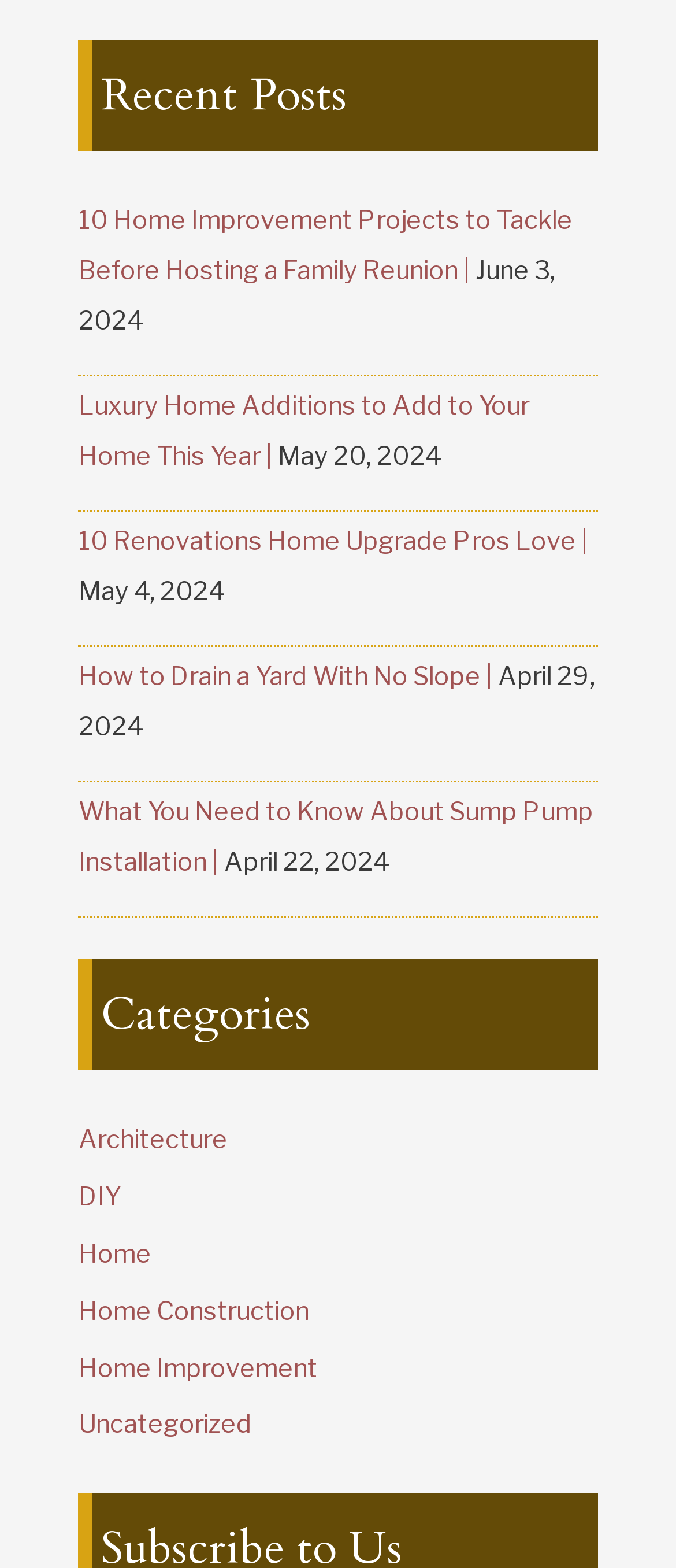Please identify the bounding box coordinates of the region to click in order to complete the task: "learn about sump pump installation". The coordinates must be four float numbers between 0 and 1, specified as [left, top, right, bottom].

[0.116, 0.508, 0.878, 0.56]